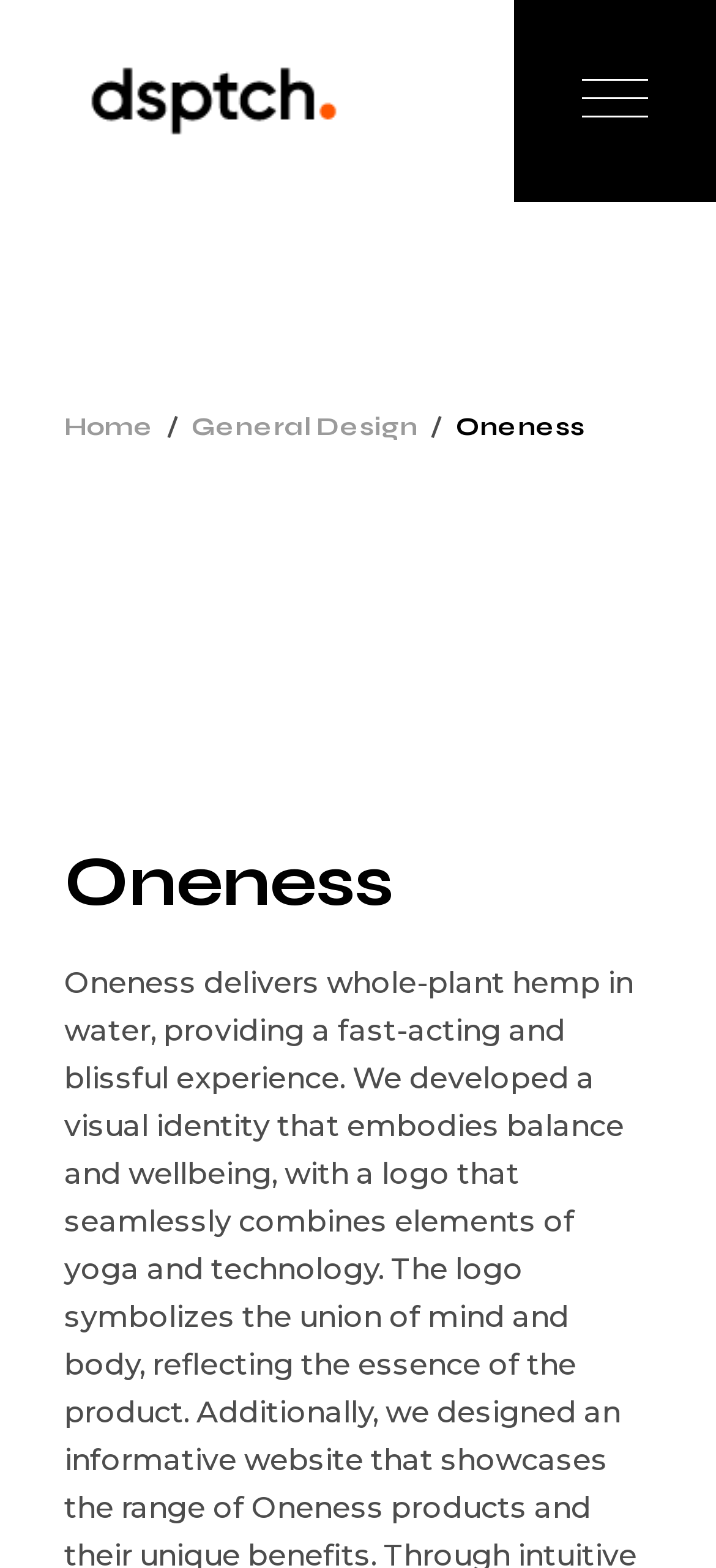Analyze the image and answer the question with as much detail as possible: 
What is the purpose of the image on the top right?

There is an image element on the top right of the webpage, but its description is empty, so I couldn't determine its purpose.